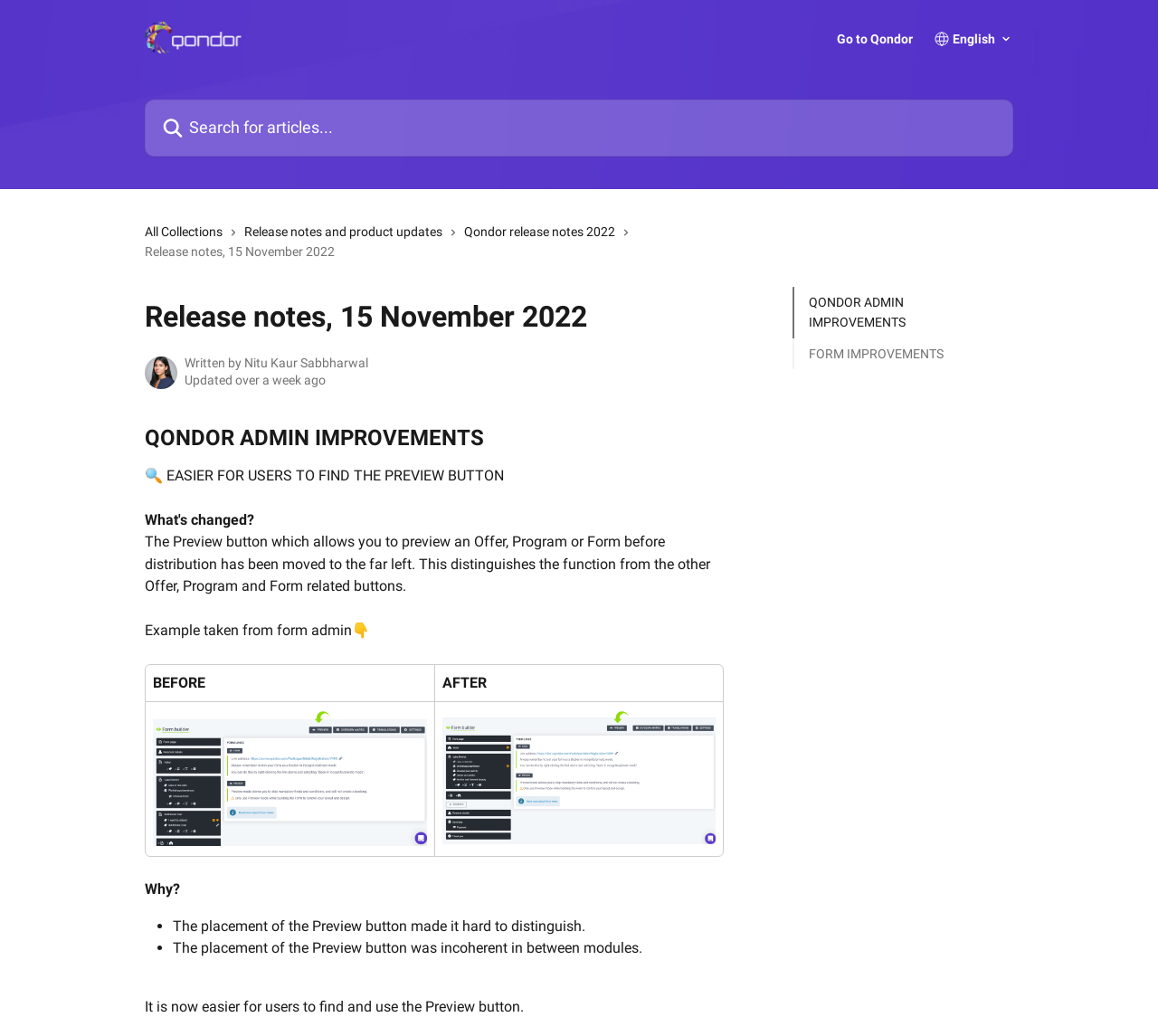Could you specify the bounding box coordinates for the clickable section to complete the following instruction: "Search for articles"?

[0.125, 0.096, 0.875, 0.151]